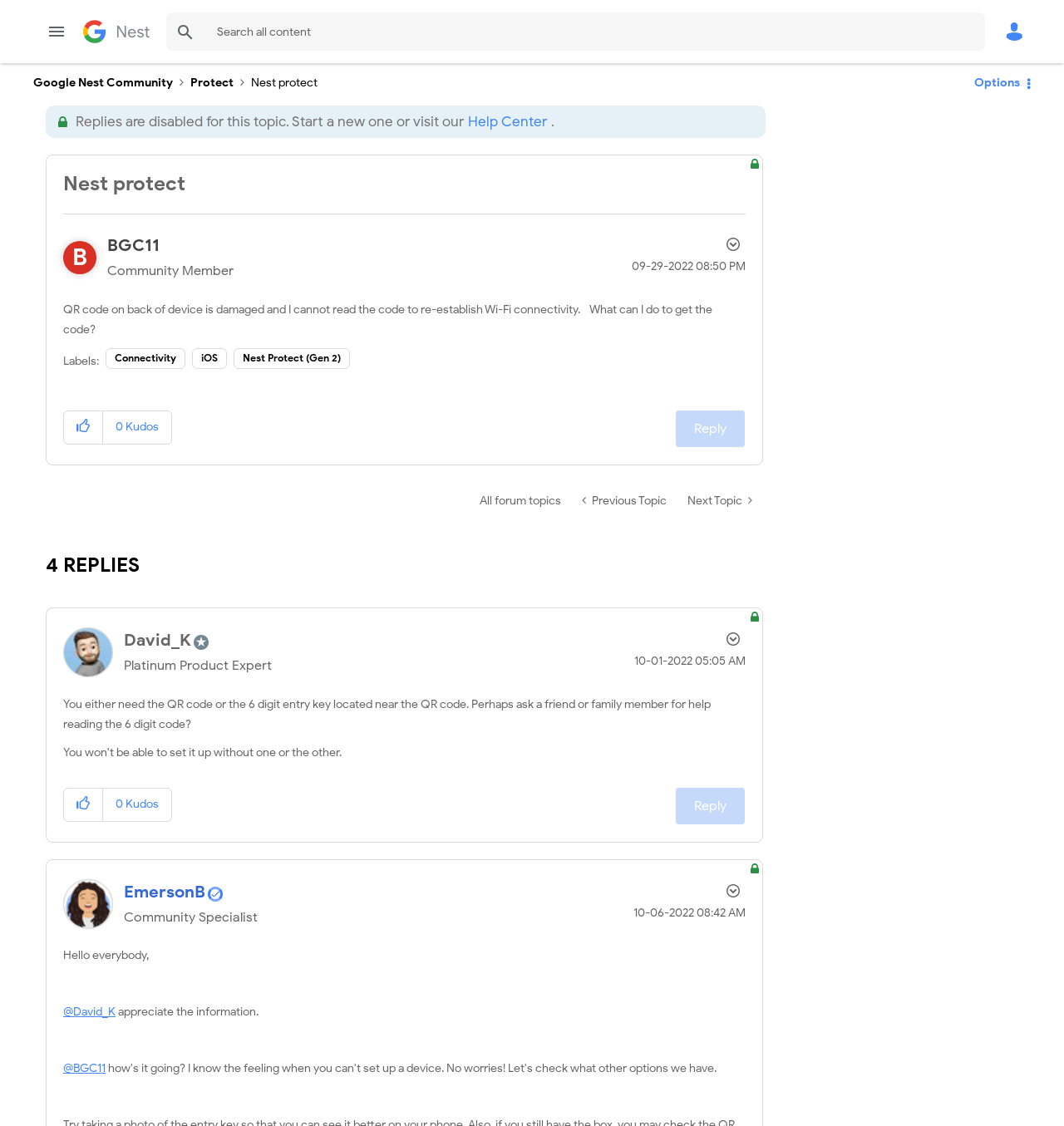What is the time of the post by BGC11?
Kindly answer the question with as much detail as you can.

The time of the post by BGC11 is '08:50 PM' on '09-29-2022', as indicated by the text on the webpage.